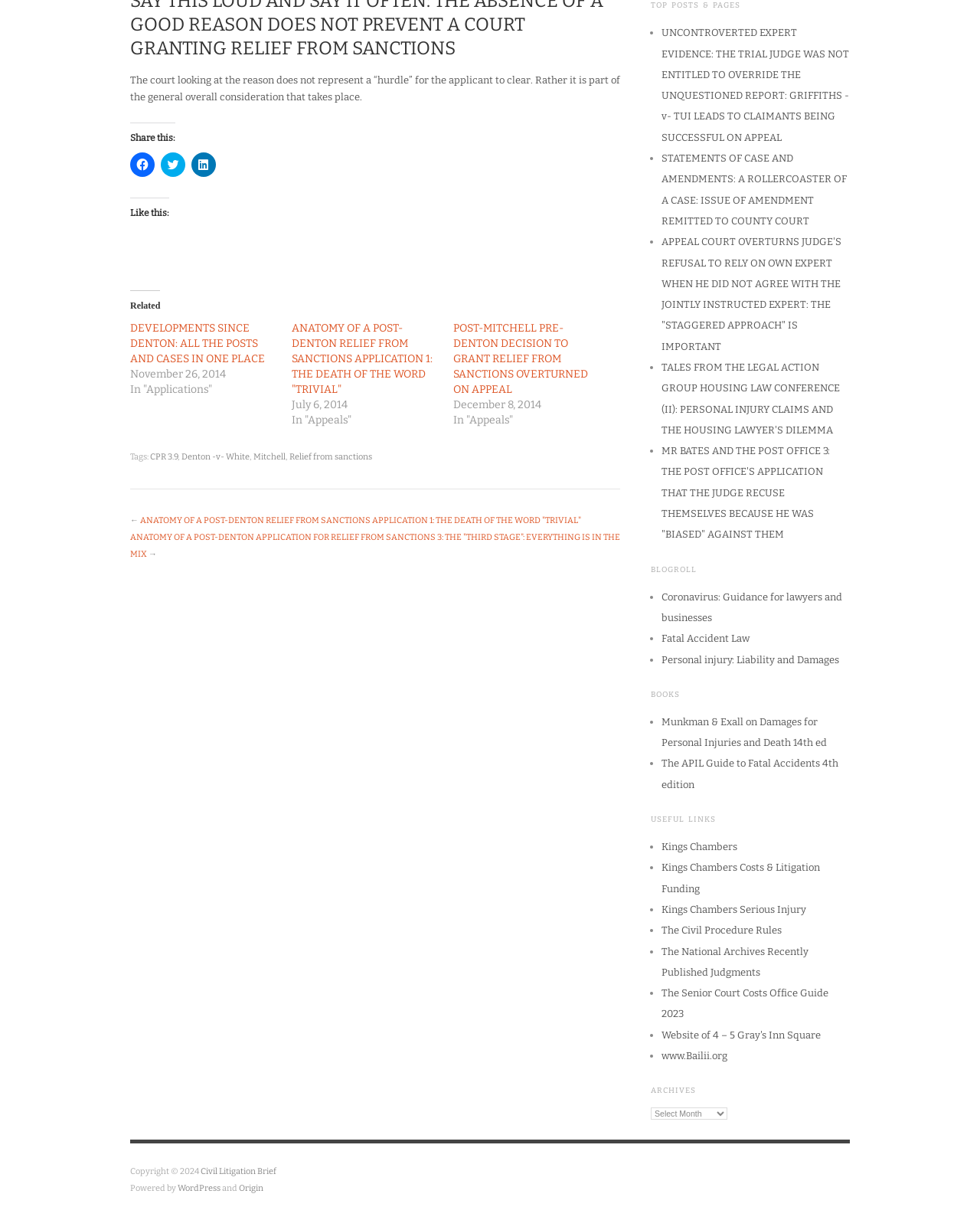What type of posts are listed under 'TOP POSTS & PAGES'?
Use the image to give a comprehensive and detailed response to the question.

The 'TOP POSTS & PAGES' section lists links to various posts and pages, including articles and guides related to legal topics such as personal injury, damages, and litigation, suggesting that the type of posts listed are legal articles and guides.